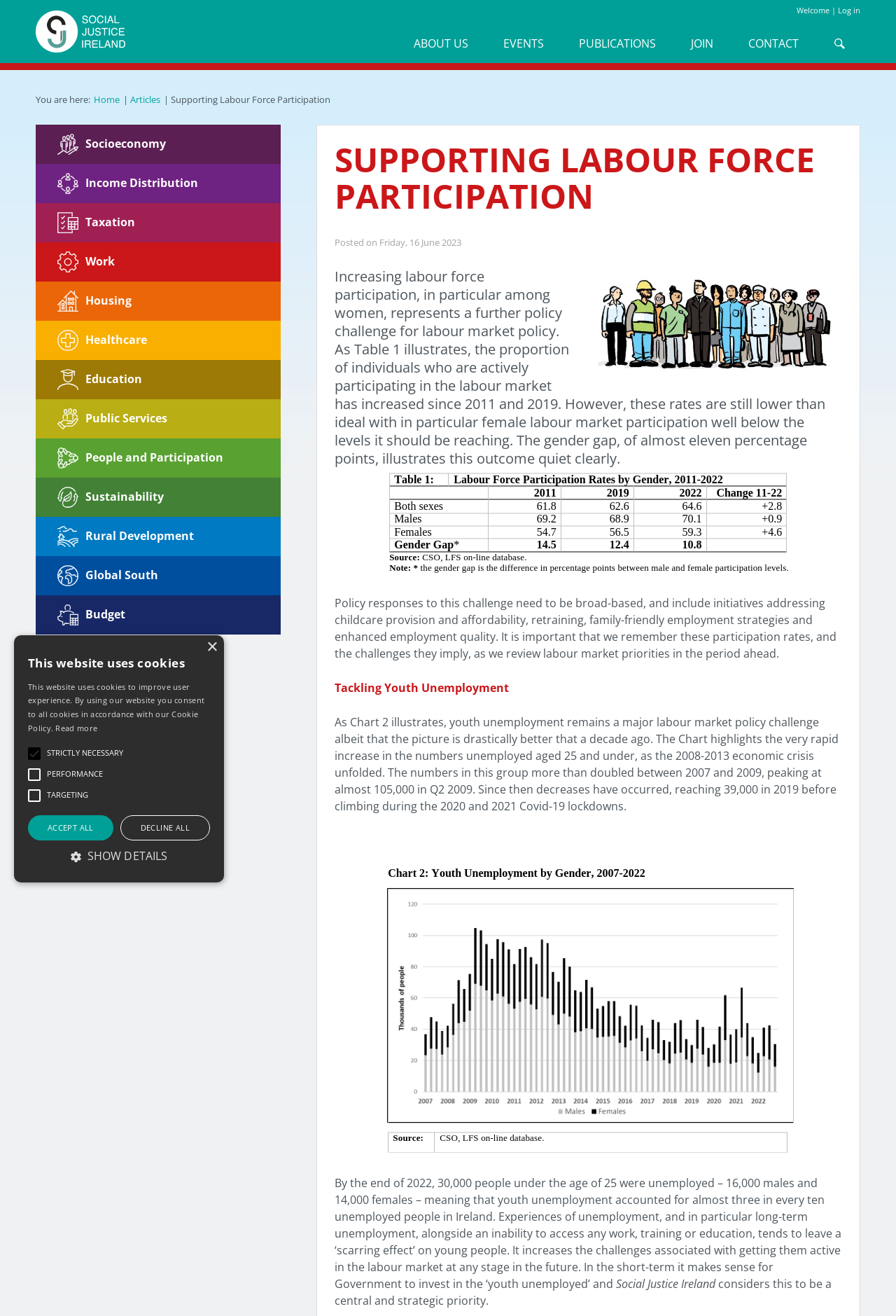Generate the text of the webpage's primary heading.

SUPPORTING LABOUR FORCE PARTICIPATION